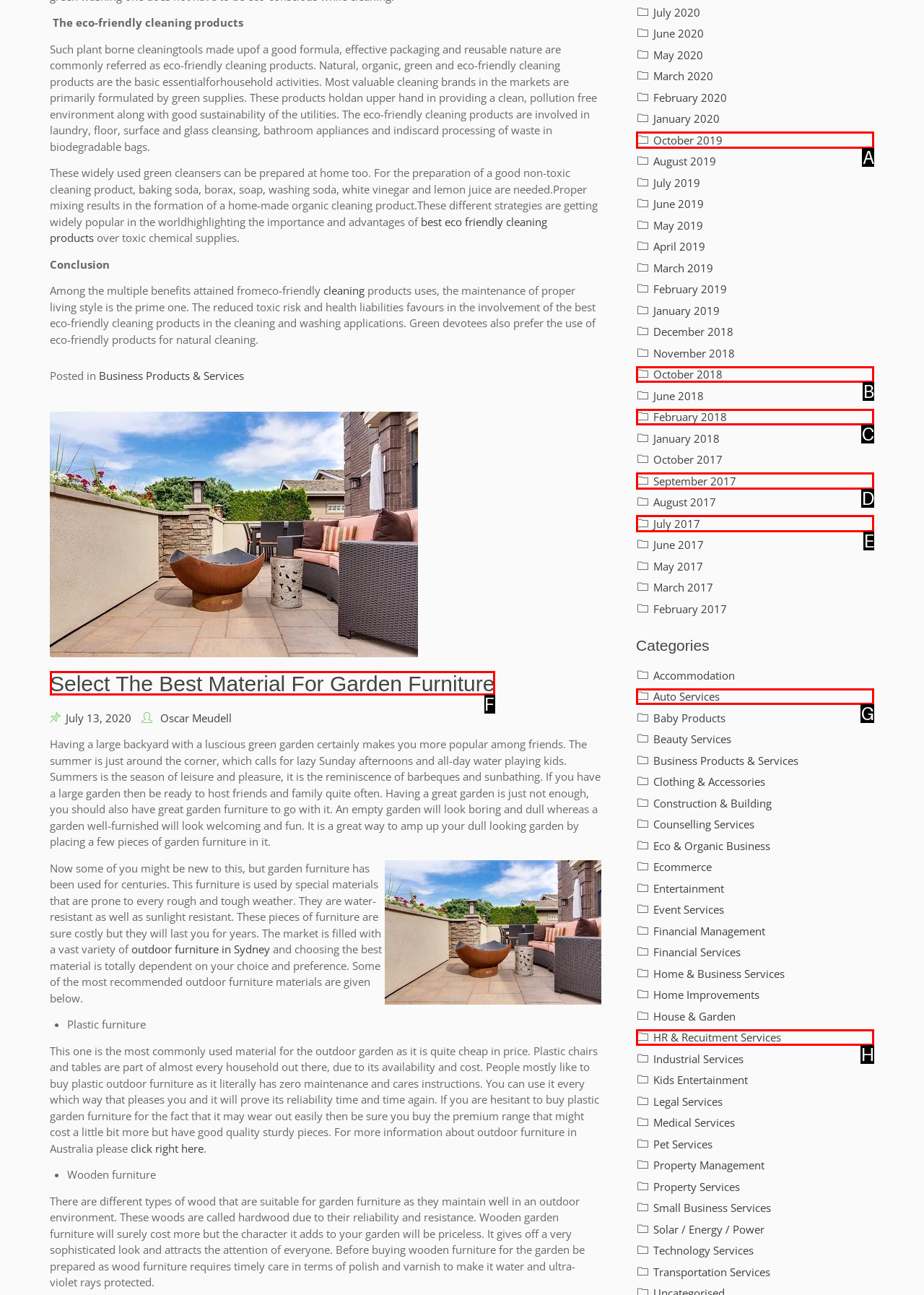From the given options, find the HTML element that fits the description: July 2017. Reply with the letter of the chosen element.

E